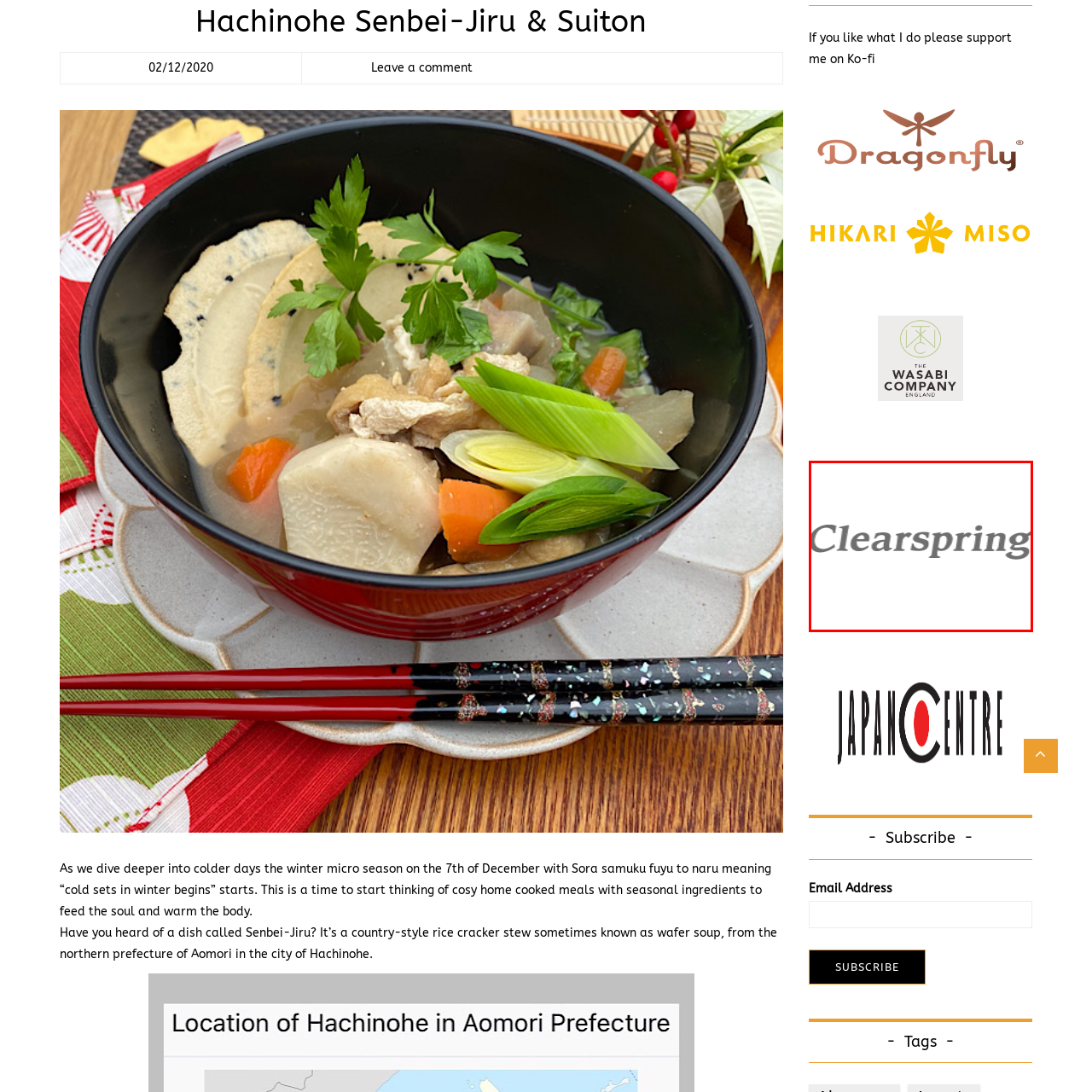View the part of the image marked by the red boundary and provide a one-word or short phrase answer to this question: 
What type of cuisine is the company inspired by?

Japanese